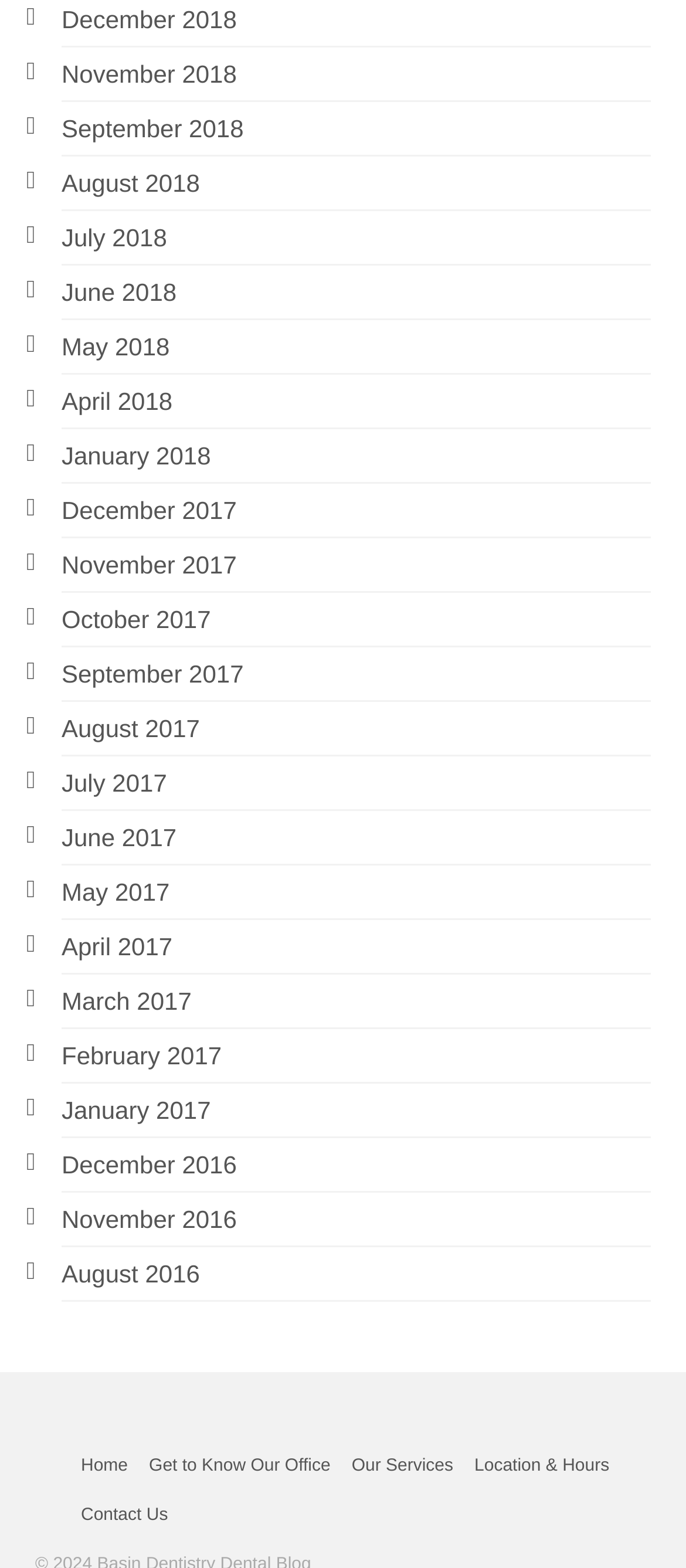Using the description: "Location & Hours", determine the UI element's bounding box coordinates. Ensure the coordinates are in the format of four float numbers between 0 and 1, i.e., [left, top, right, bottom].

[0.676, 0.92, 0.904, 0.951]